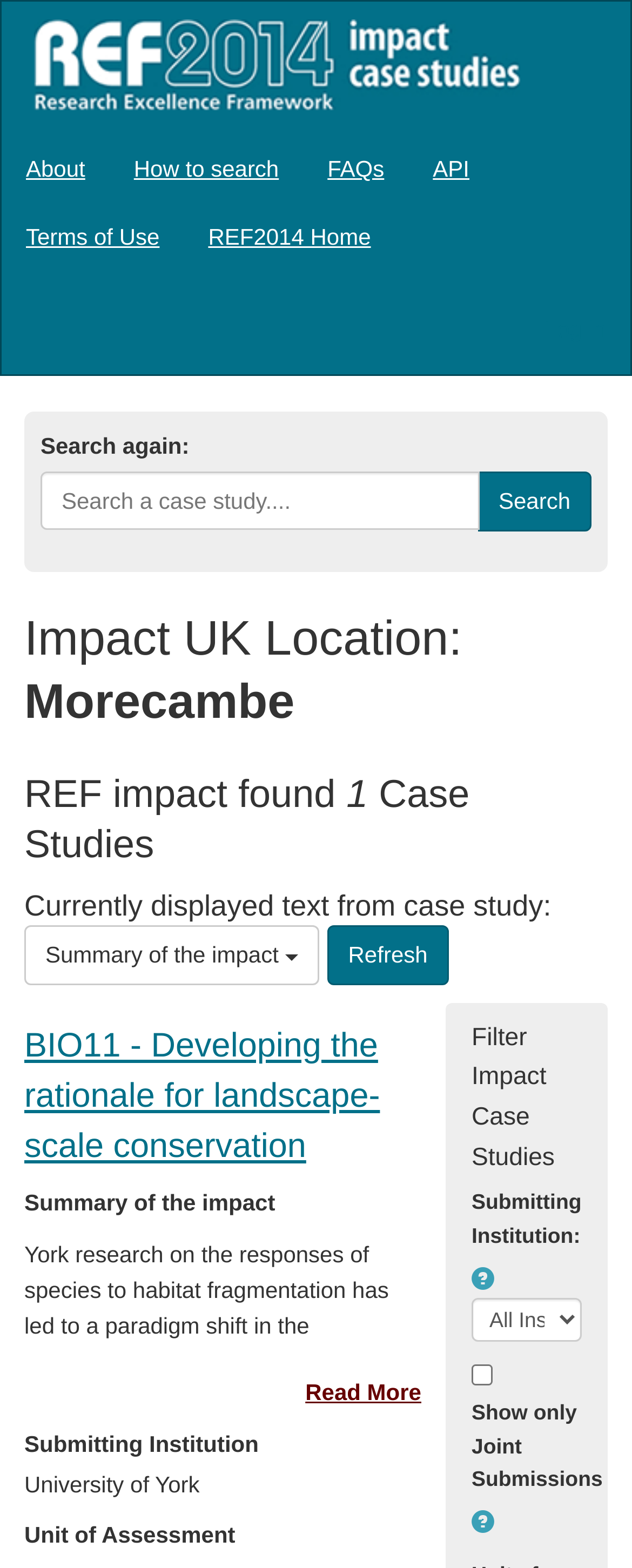Please examine the image and provide a detailed answer to the question: What is the name of the unit of assessment?

I looked at the heading 'Unit of Assessment' but it does not provide a specific name, so the answer is 'Not specified'.